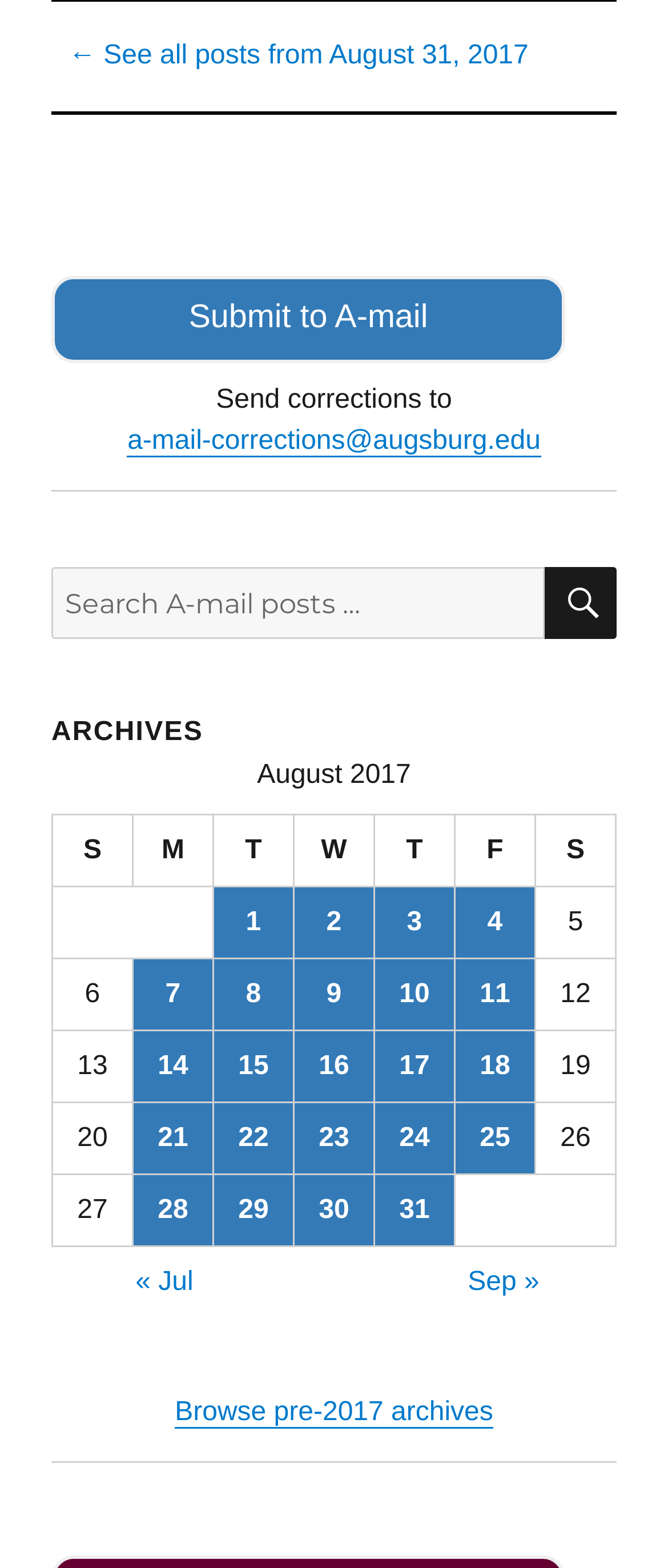What is the date of the first post in the table?
Look at the image and answer the question using a single word or phrase.

August 1, 2017